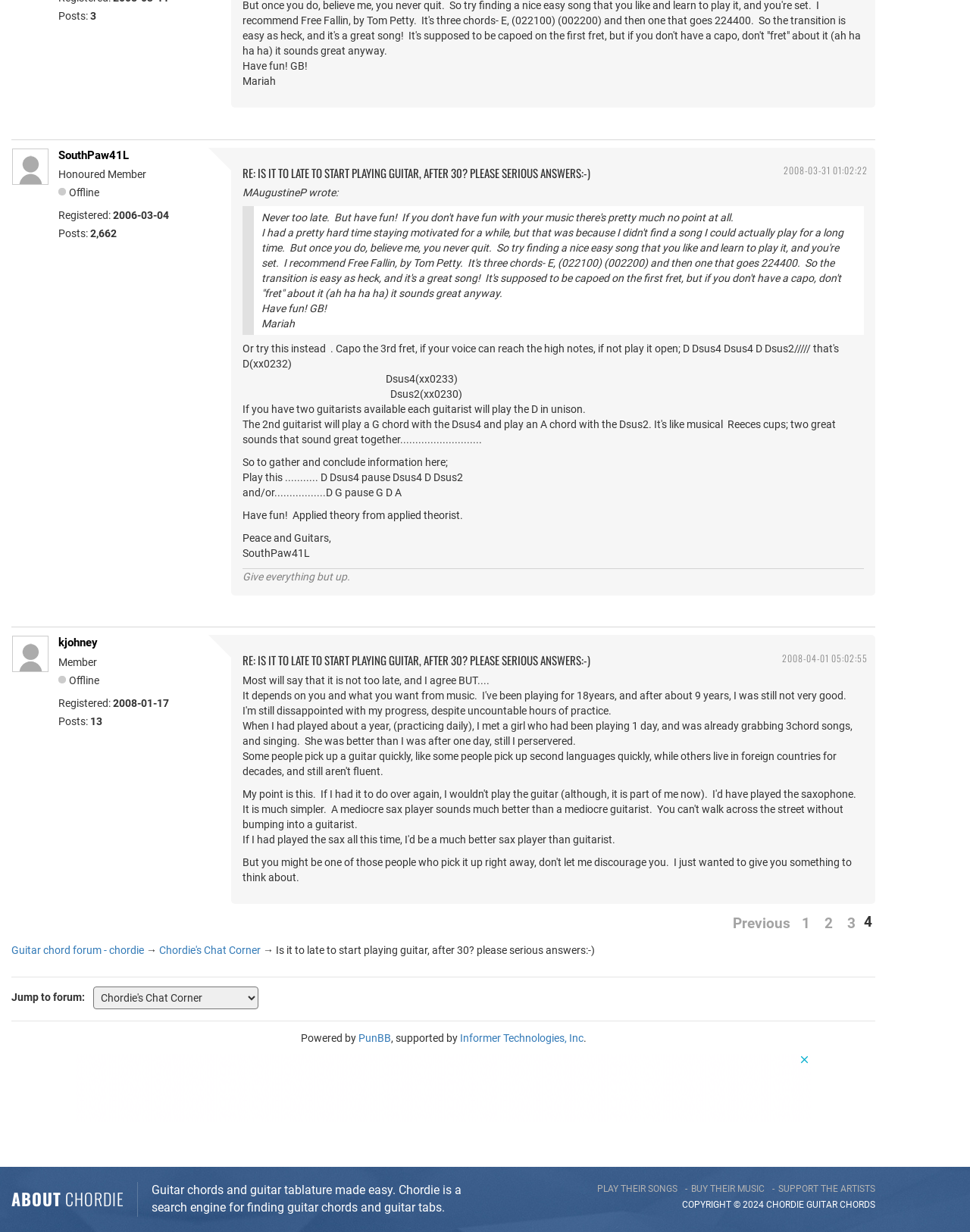Using the element description 2008-04-01 05:02:55, predict the bounding box coordinates for the UI element. Provide the coordinates in (top-left x, top-left y, bottom-right x, bottom-right y) format with values ranging from 0 to 1.

[0.806, 0.529, 0.902, 0.539]